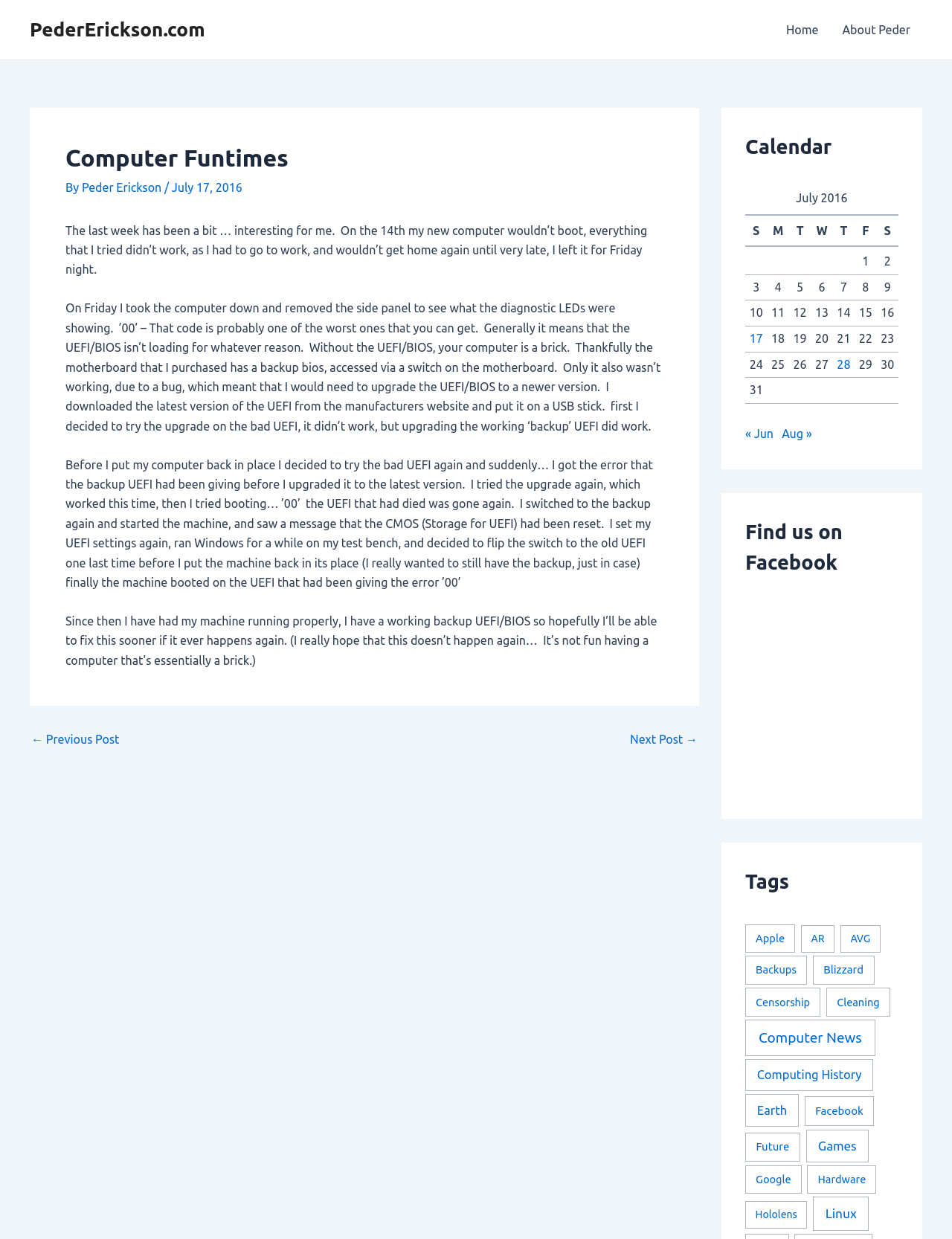Pinpoint the bounding box coordinates of the element to be clicked to execute the instruction: "Click on the 'Next Post →' link".

[0.662, 0.592, 0.733, 0.602]